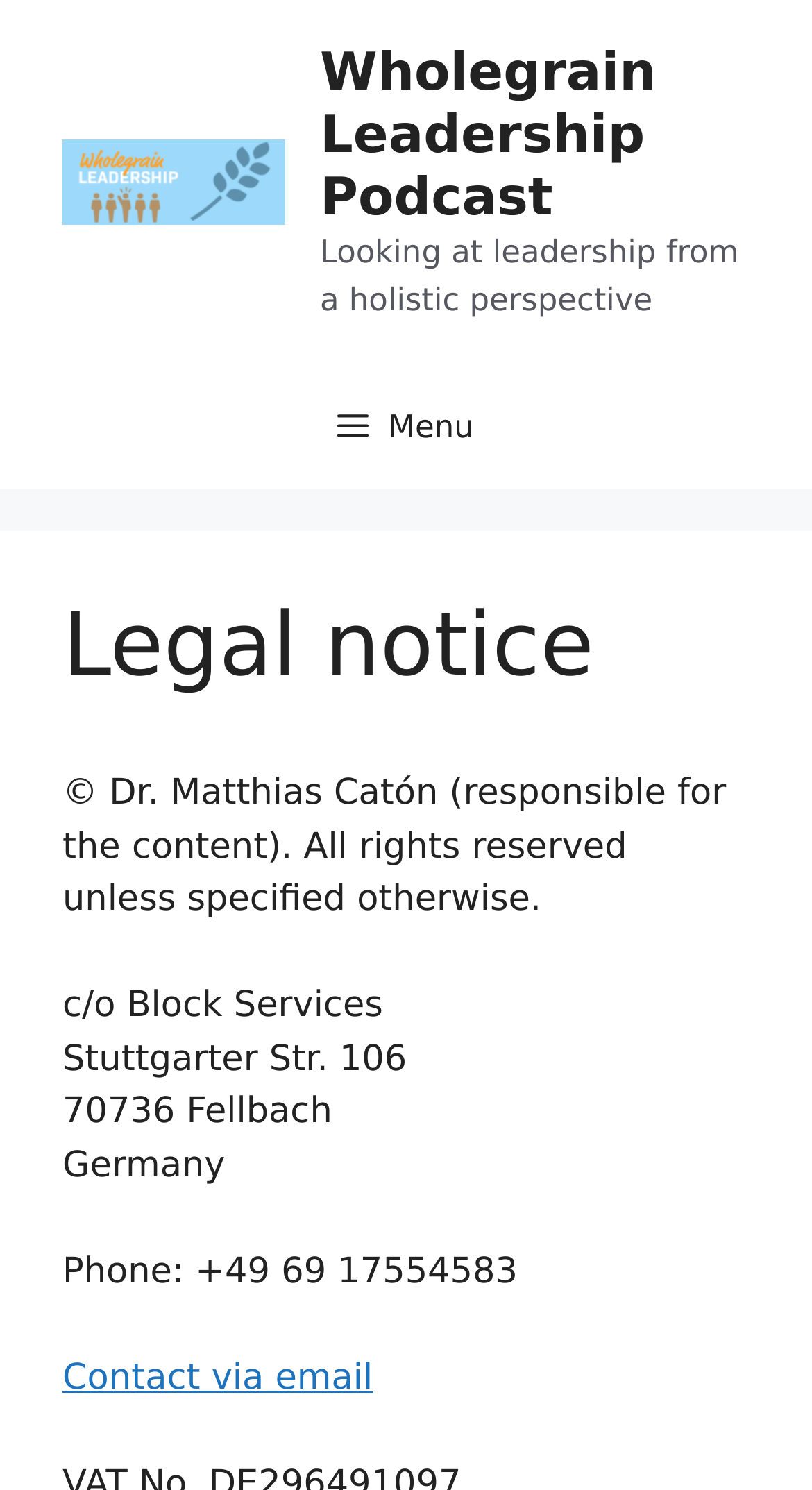Using the description: "alt="Wholegrain Leadership Podcast"", identify the bounding box of the corresponding UI element in the screenshot.

[0.077, 0.108, 0.35, 0.136]